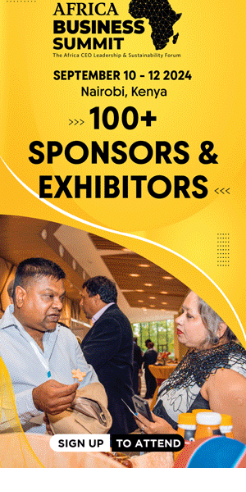How many sponsors and exhibitors are participating in the event?
Based on the image, answer the question with as much detail as possible.

The caption highlights the participation of over 100 sponsors and exhibitors, indicating a significant gathering of business leaders and stakeholders in the region. This information suggests that the event will be a major platform for networking and business opportunities.